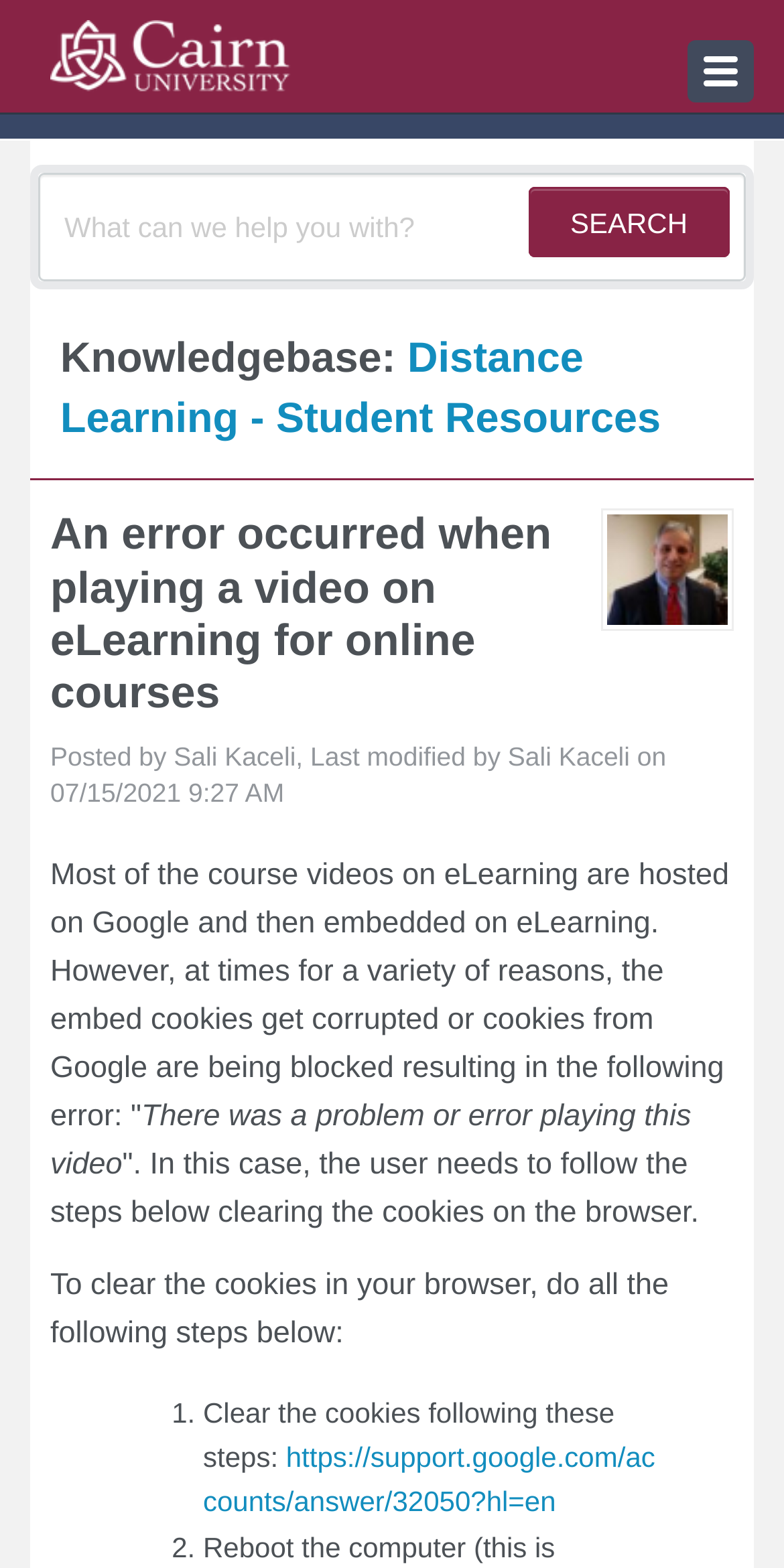Using the elements shown in the image, answer the question comprehensively: What is the topic of the posted article?

By looking at the content of the webpage, I see an article posted by Sali Kaceli, and the title of the article is 'An error occurred when playing a video on eLearning for online courses'.